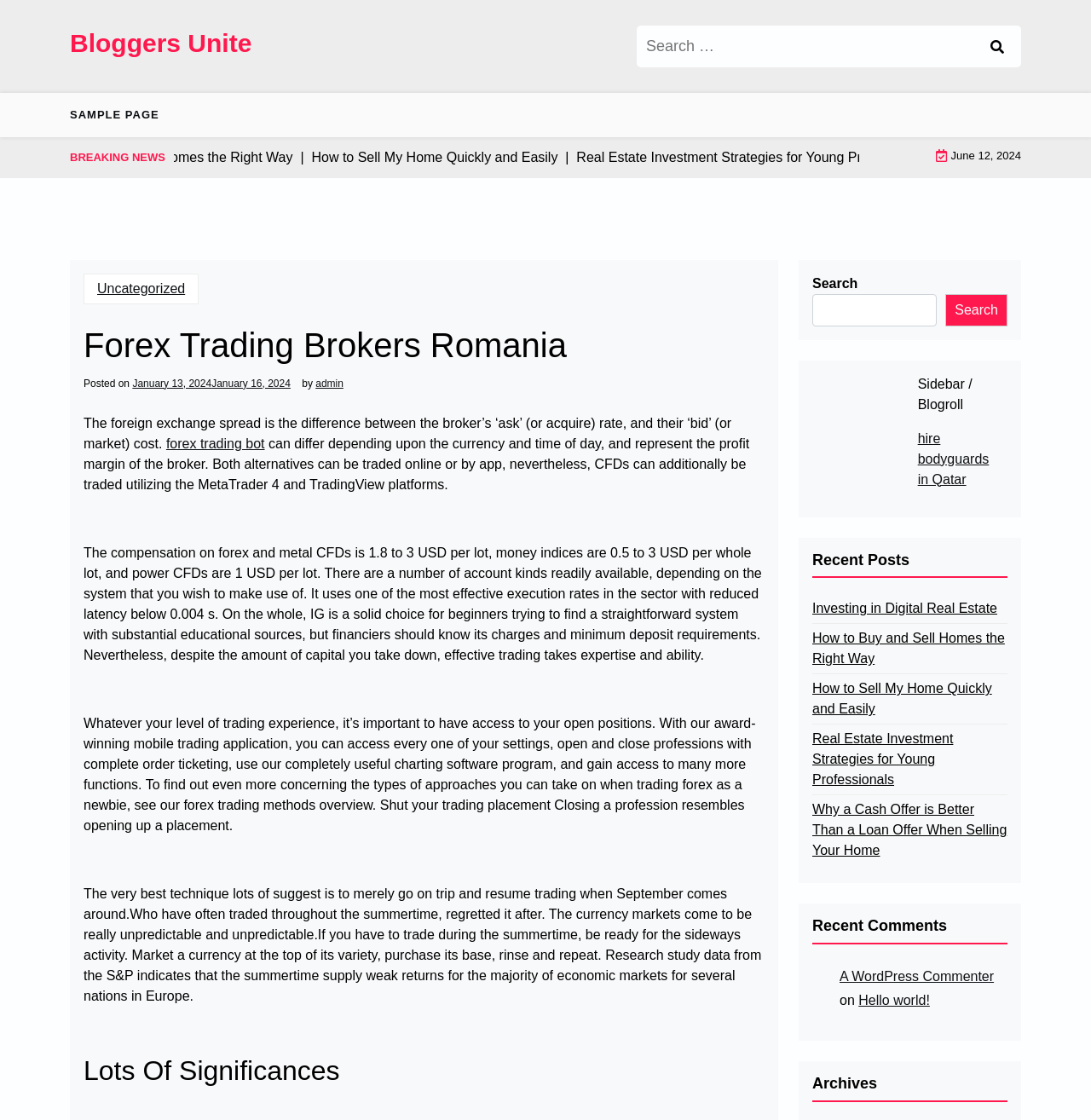Determine the bounding box coordinates for the HTML element mentioned in the following description: "A WordPress Commenter". The coordinates should be a list of four floats ranging from 0 to 1, represented as [left, top, right, bottom].

[0.77, 0.861, 0.911, 0.883]